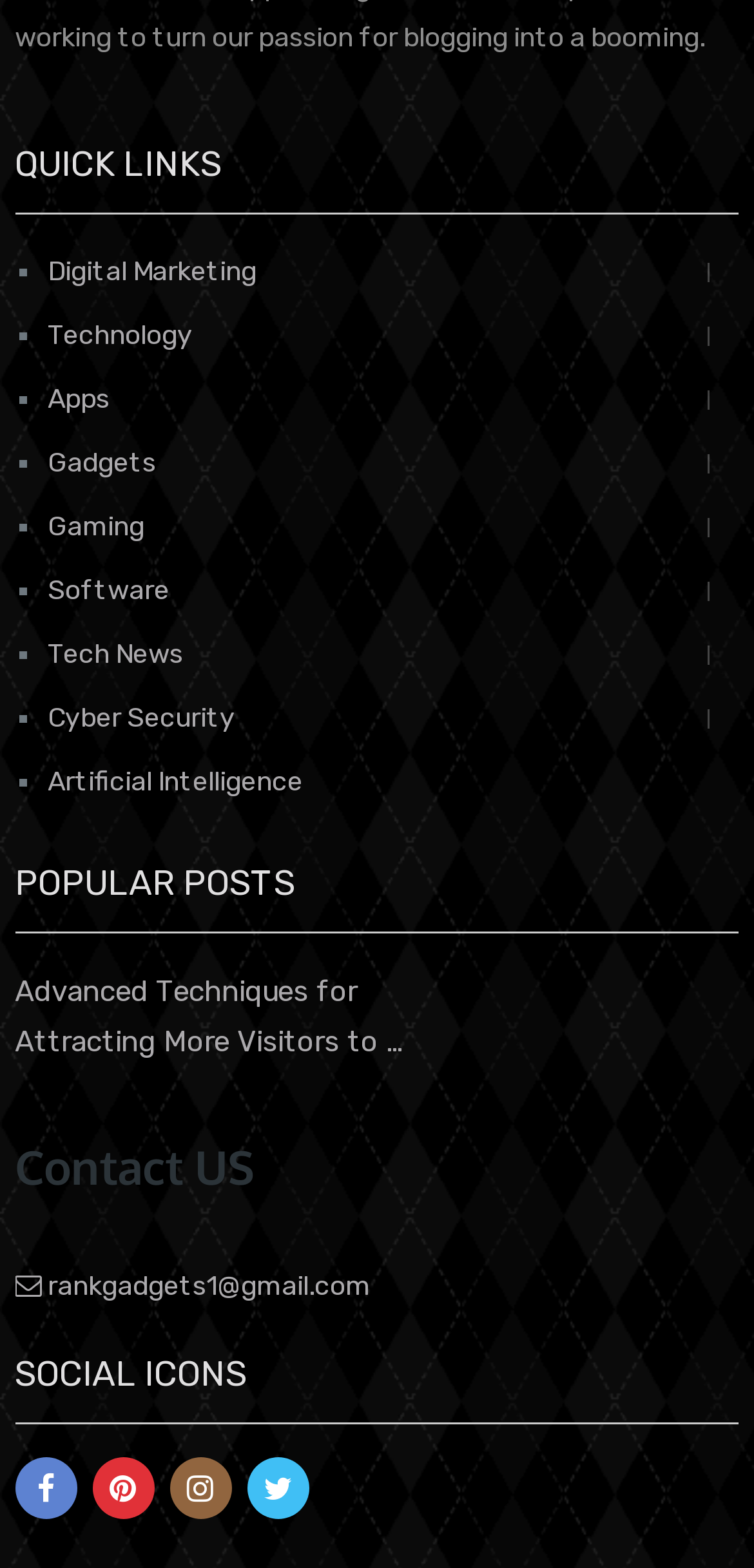What is the email address provided in the Contact US section?
Refer to the image and provide a concise answer in one word or phrase.

rankgadgets1@gmail.com